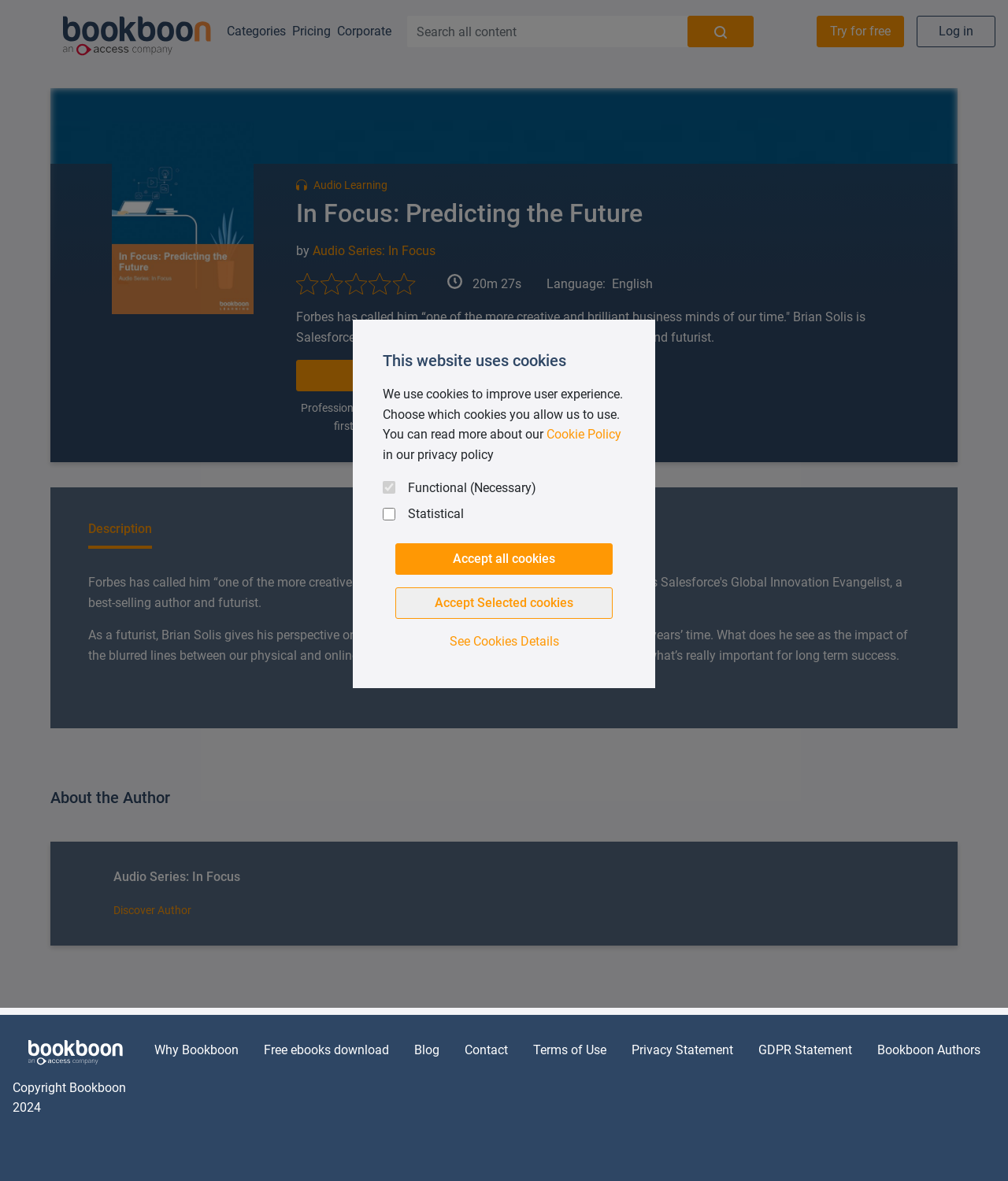What is the name of the person described in the webpage?
Can you provide an in-depth and detailed response to the question?

The webpage describes a person who is a Global Innovation Evangelist at Salesforce, a best-selling author, and a futurist. The text mentions that Forbes has called him 'one of the more creative and brilliant business minds of our time.' Based on this information, we can conclude that the person being described is Brian Solis.